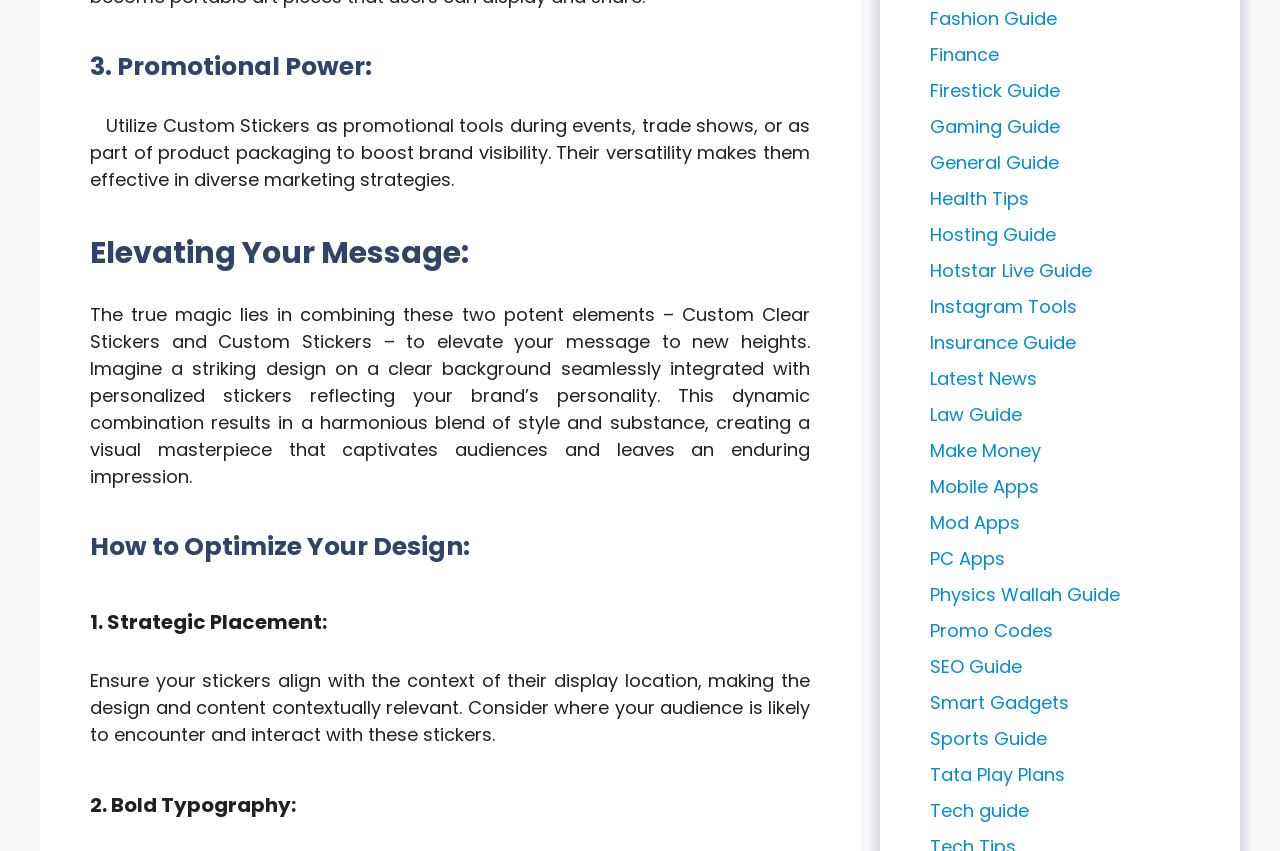Refer to the image and provide an in-depth answer to the question:
How many links are available on the webpage?

The webpage contains 24 links, which are listed below the main content area. These links have various titles such as 'Fashion Guide', 'Finance', 'Firestick Guide', and so on.